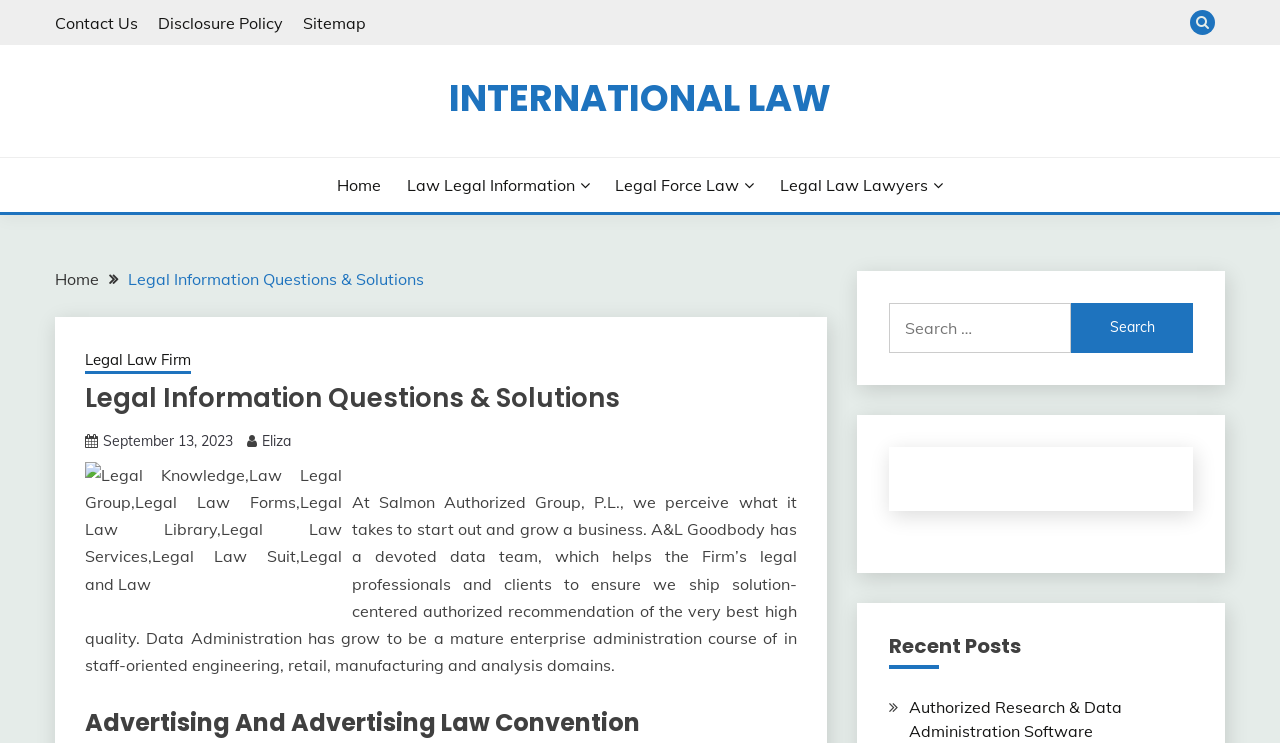Using the webpage screenshot and the element description DESPAR Italia., determine the bounding box coordinates. Specify the coordinates in the format (top-left x, top-left y, bottom-right x, bottom-right y) with values ranging from 0 to 1.

None